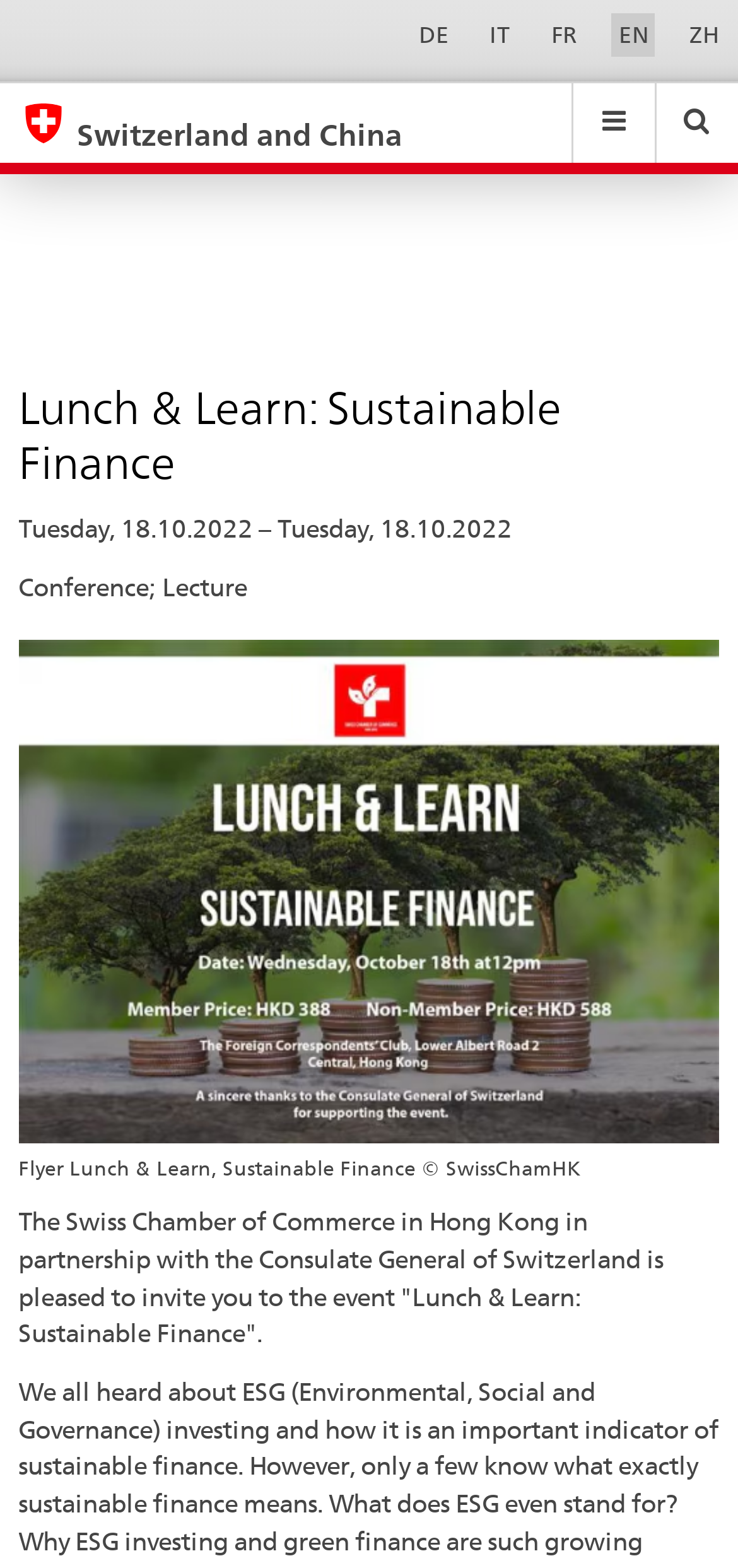Identify the bounding box coordinates of the region I need to click to complete this instruction: "Visit Switzerland and China page".

[0.0, 0.053, 0.773, 0.111]